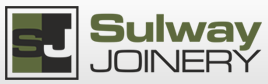What services does Sulway Joinery focus on?
Respond to the question with a single word or phrase according to the image.

Custom-built furniture, kitchen, bathroom, and storage solutions